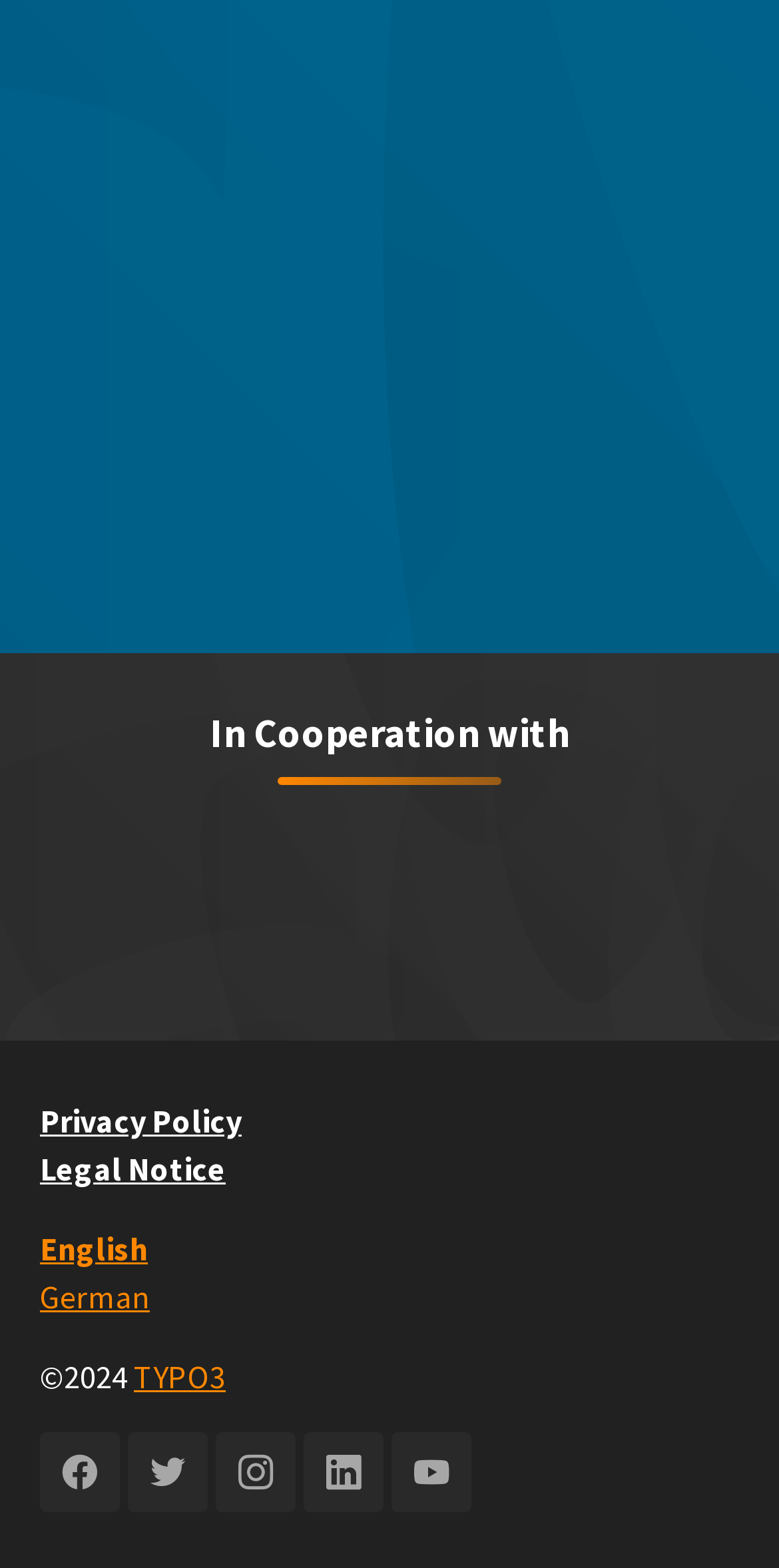Determine the bounding box coordinates of the region I should click to achieve the following instruction: "Visit Facebook". Ensure the bounding box coordinates are four float numbers between 0 and 1, i.e., [left, top, right, bottom].

[0.051, 0.914, 0.154, 0.965]